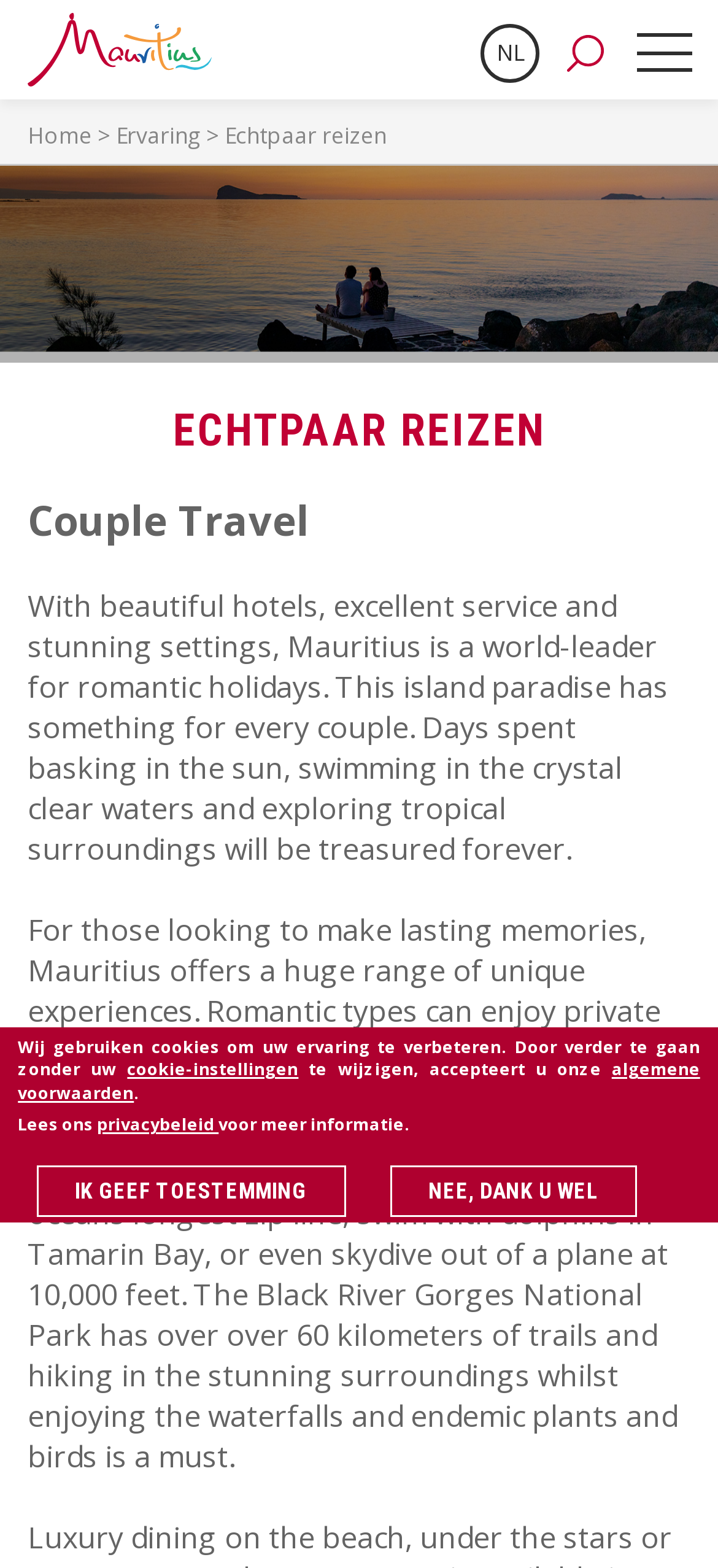Identify the bounding box coordinates for the element you need to click to achieve the following task: "Click the 'Echtpaar reizen' link". The coordinates must be four float values ranging from 0 to 1, formatted as [left, top, right, bottom].

[0.313, 0.076, 0.538, 0.096]